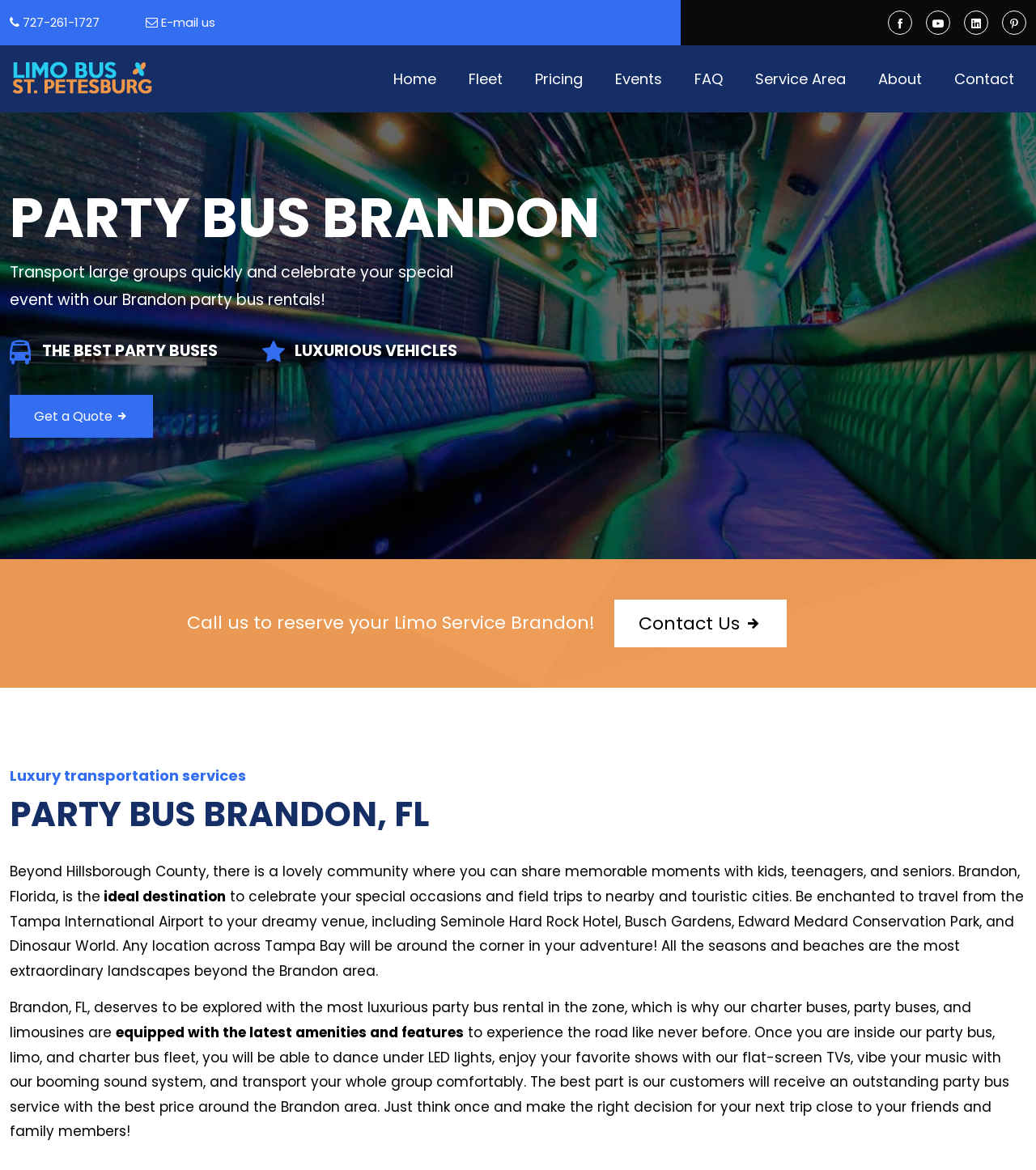Identify the bounding box coordinates of the clickable region required to complete the instruction: "Contact us". The coordinates should be given as four float numbers within the range of 0 and 1, i.e., [left, top, right, bottom].

[0.593, 0.512, 0.759, 0.553]